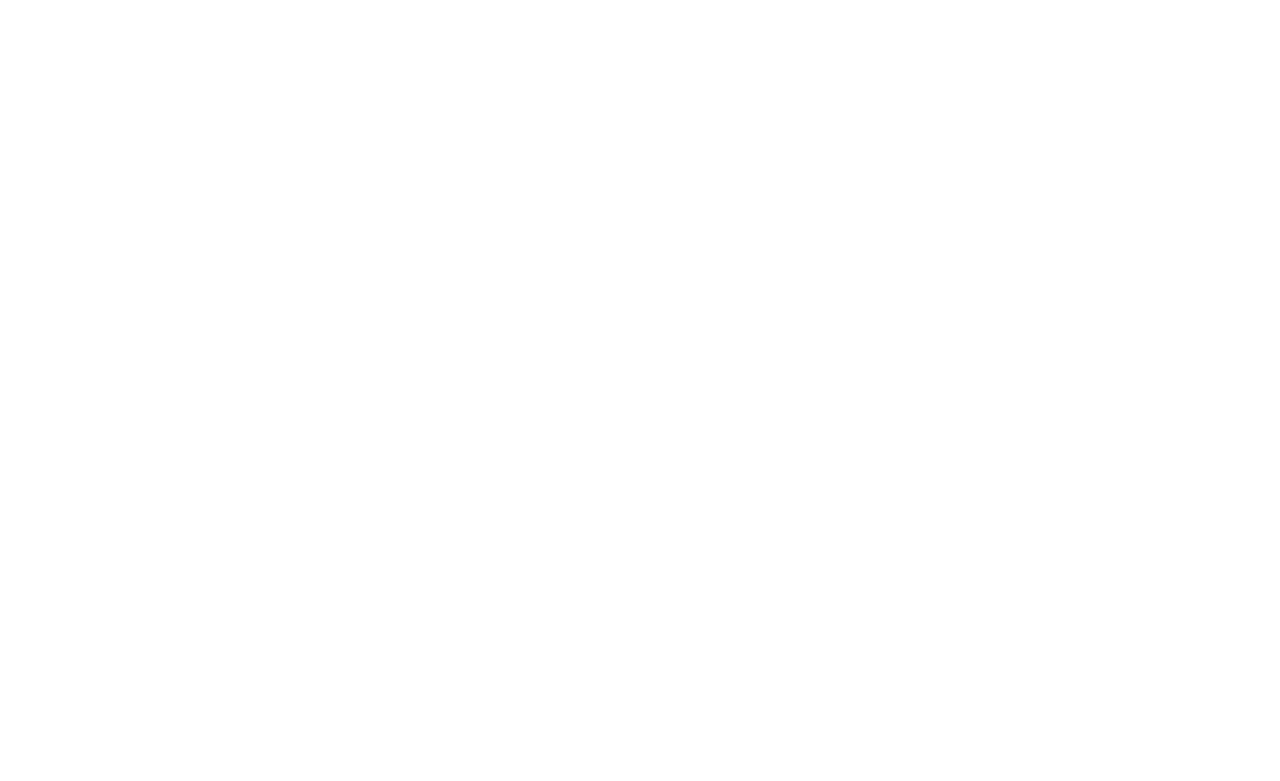Locate the bounding box coordinates of the element's region that should be clicked to carry out the following instruction: "Select 'Lookup only' from the IP binding behavior menu". The coordinates need to be four float numbers between 0 and 1, i.e., [left, top, right, bottom].

[0.727, 0.333, 0.785, 0.351]